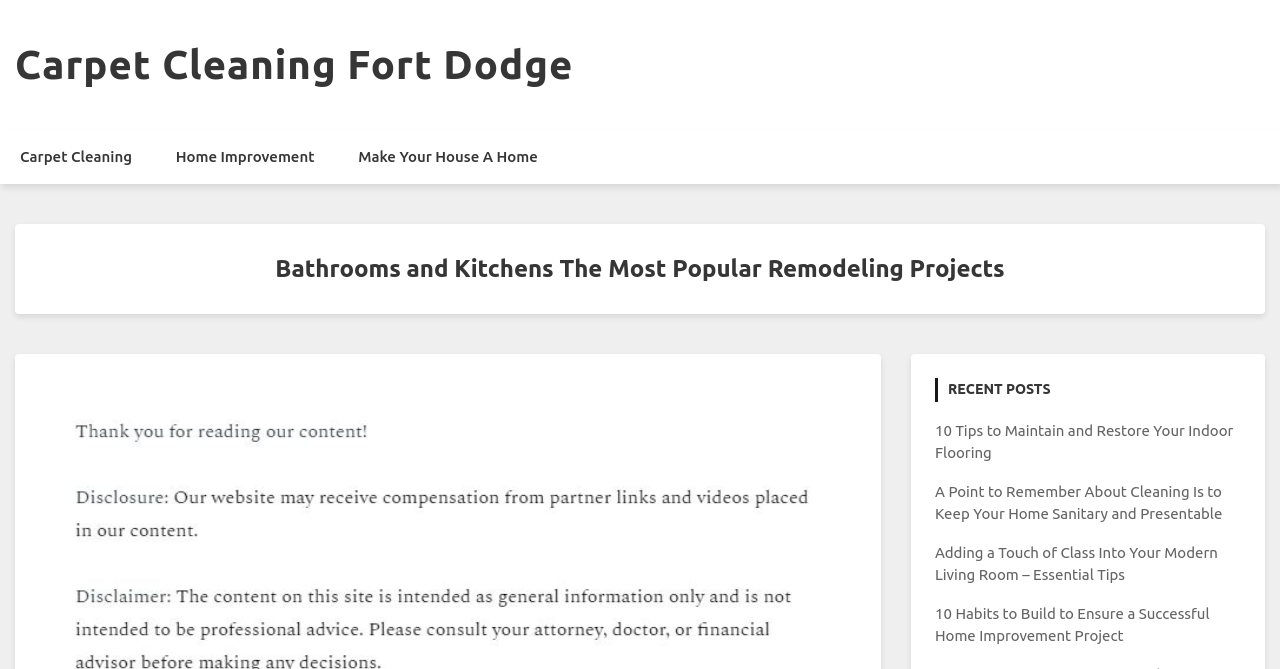Pinpoint the bounding box coordinates of the element that must be clicked to accomplish the following instruction: "click on the link to Carpet Cleaning Fort Dodge". The coordinates should be in the format of four float numbers between 0 and 1, i.e., [left, top, right, bottom].

[0.012, 0.063, 0.448, 0.13]